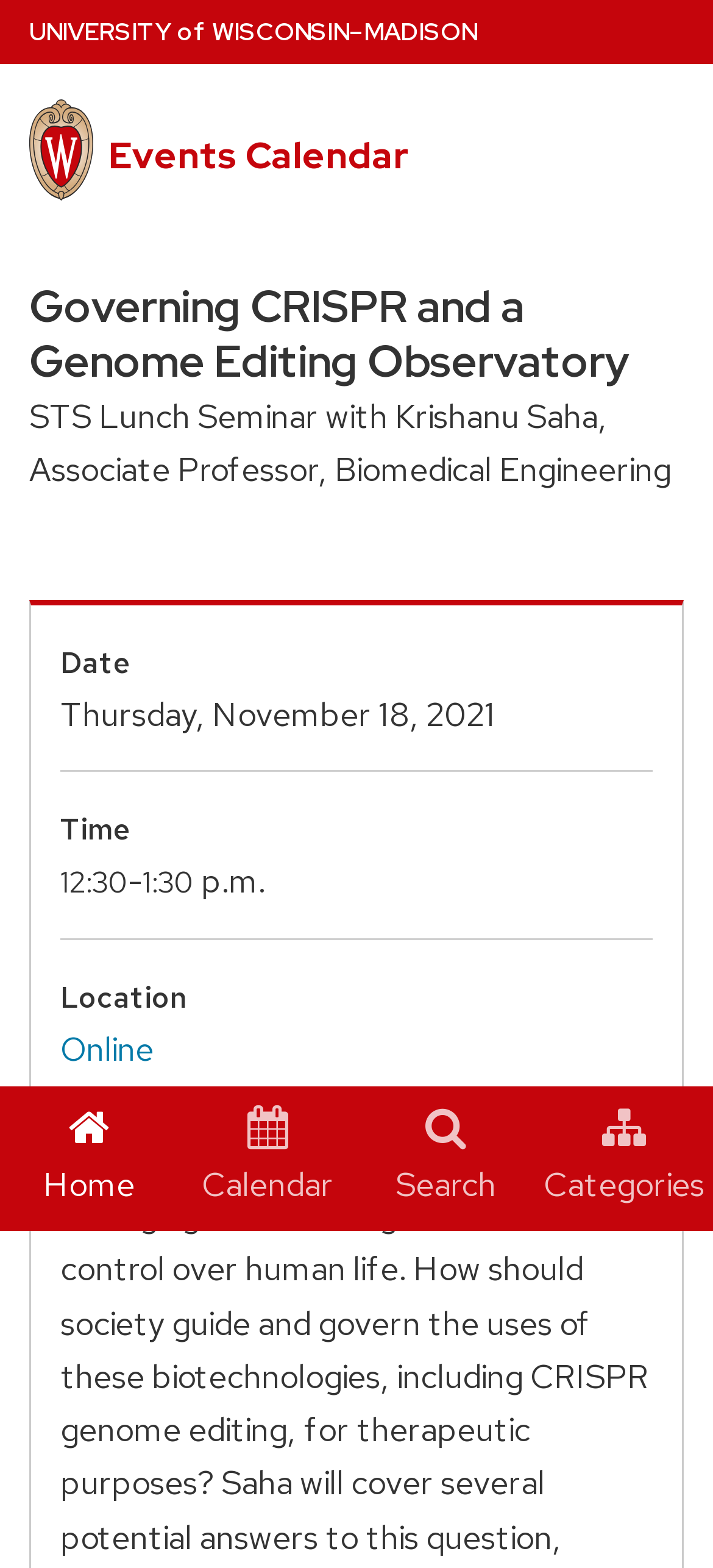What is the university name?
Please give a well-detailed answer to the question.

I found the university name by looking at the static text elements with the text 'NIVERSITY', 'of', 'W', 'ISCONSIN', and '–MADISON' which are located at the top of the page.